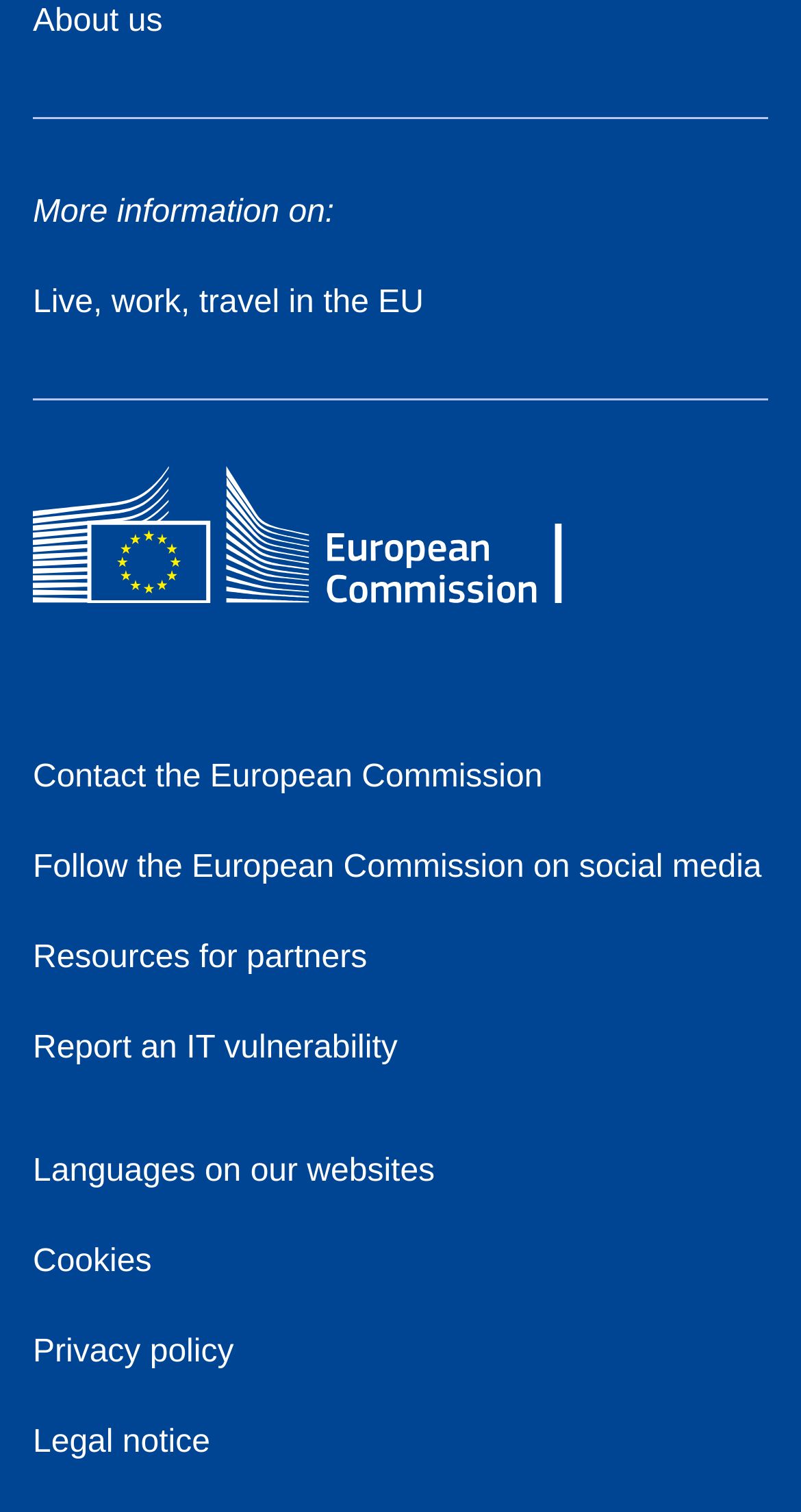Answer the following query concisely with a single word or phrase:
What is the text above the 'Home - European Commission' link?

More information on: